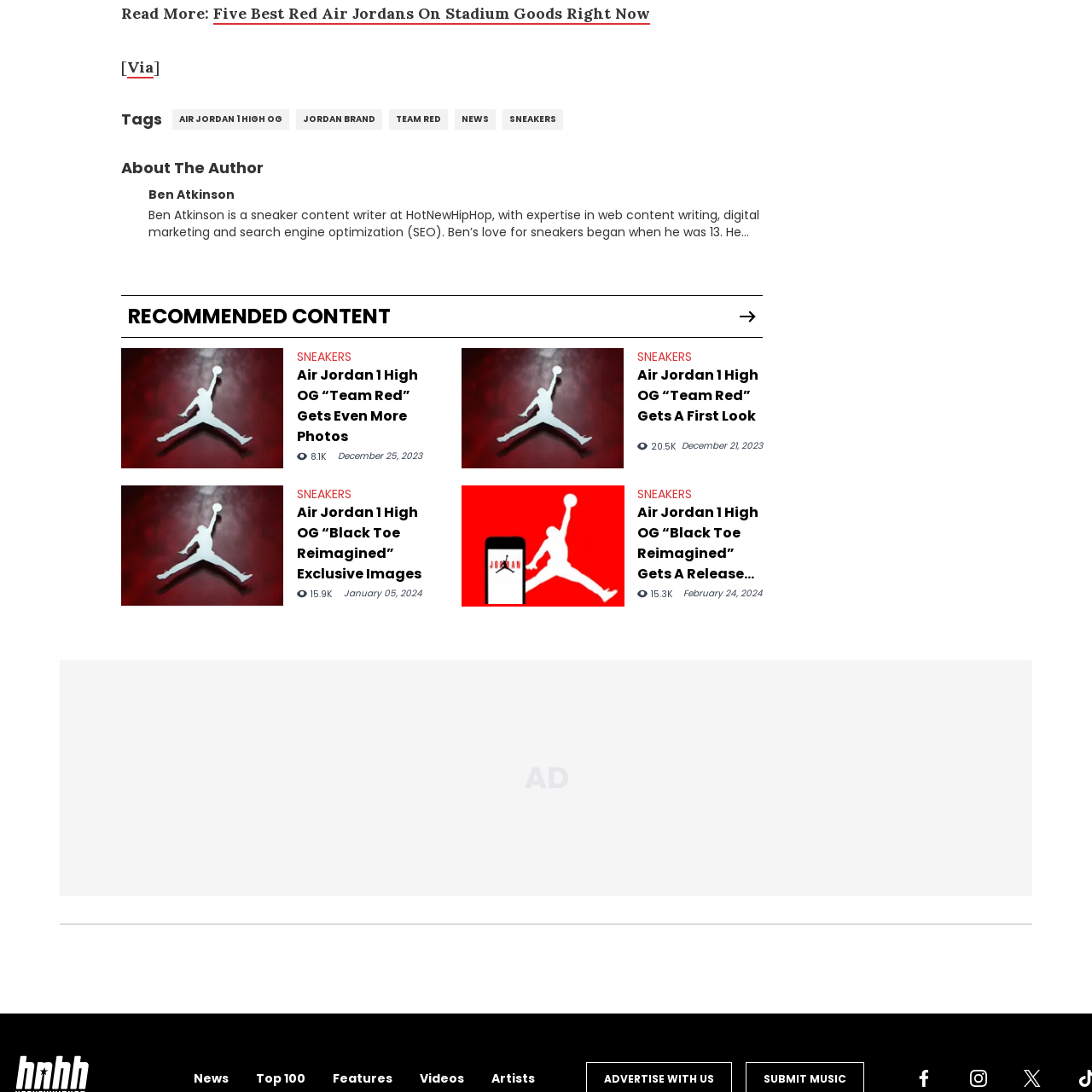Focus on the highlighted area in red, What is Michael Jordan doing in the logo? Answer using a single word or phrase.

dunking